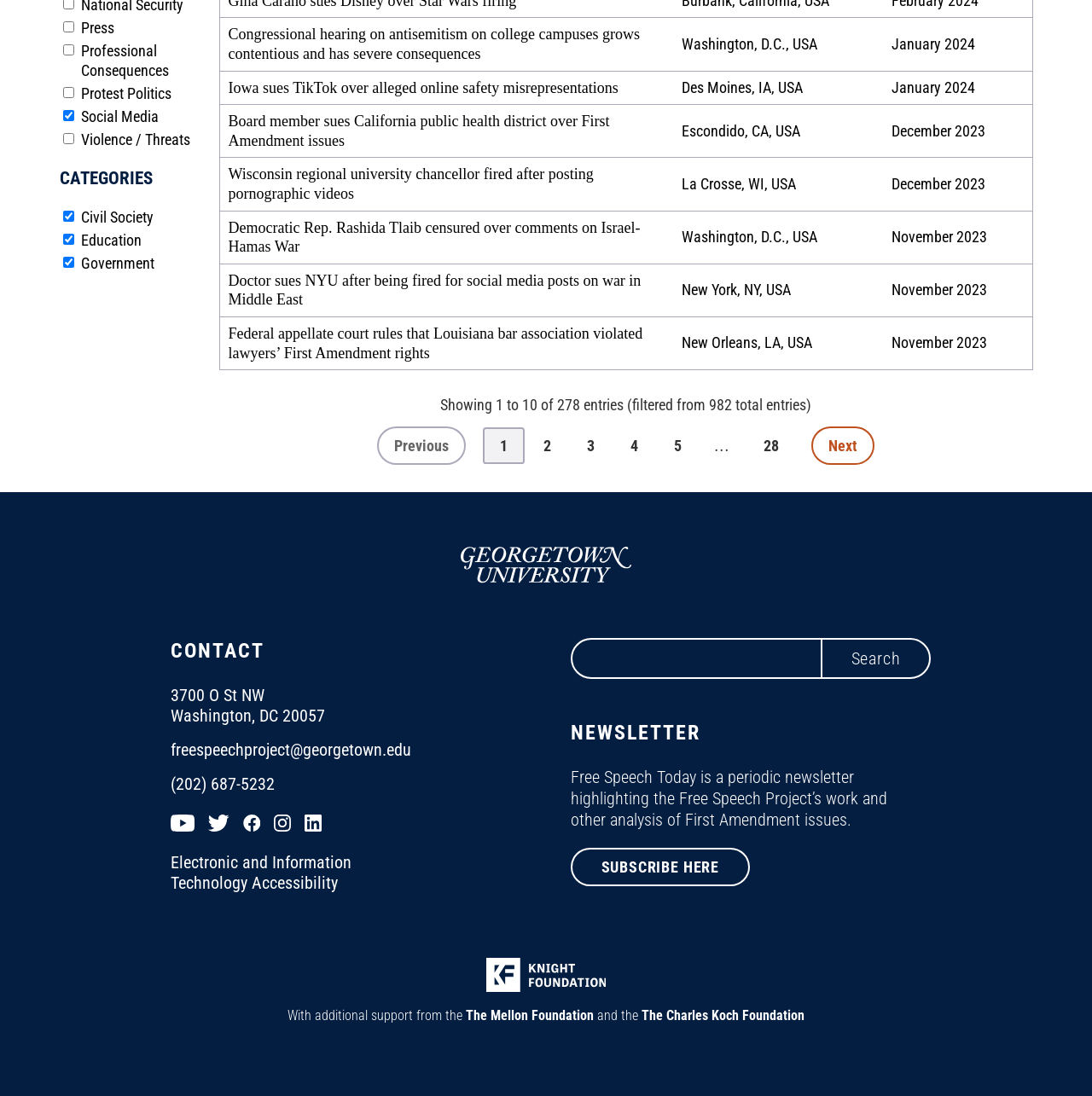Identify the bounding box coordinates for the element you need to click to achieve the following task: "Click on the 'Next' link". Provide the bounding box coordinates as four float numbers between 0 and 1, in the form [left, top, right, bottom].

[0.743, 0.389, 0.801, 0.424]